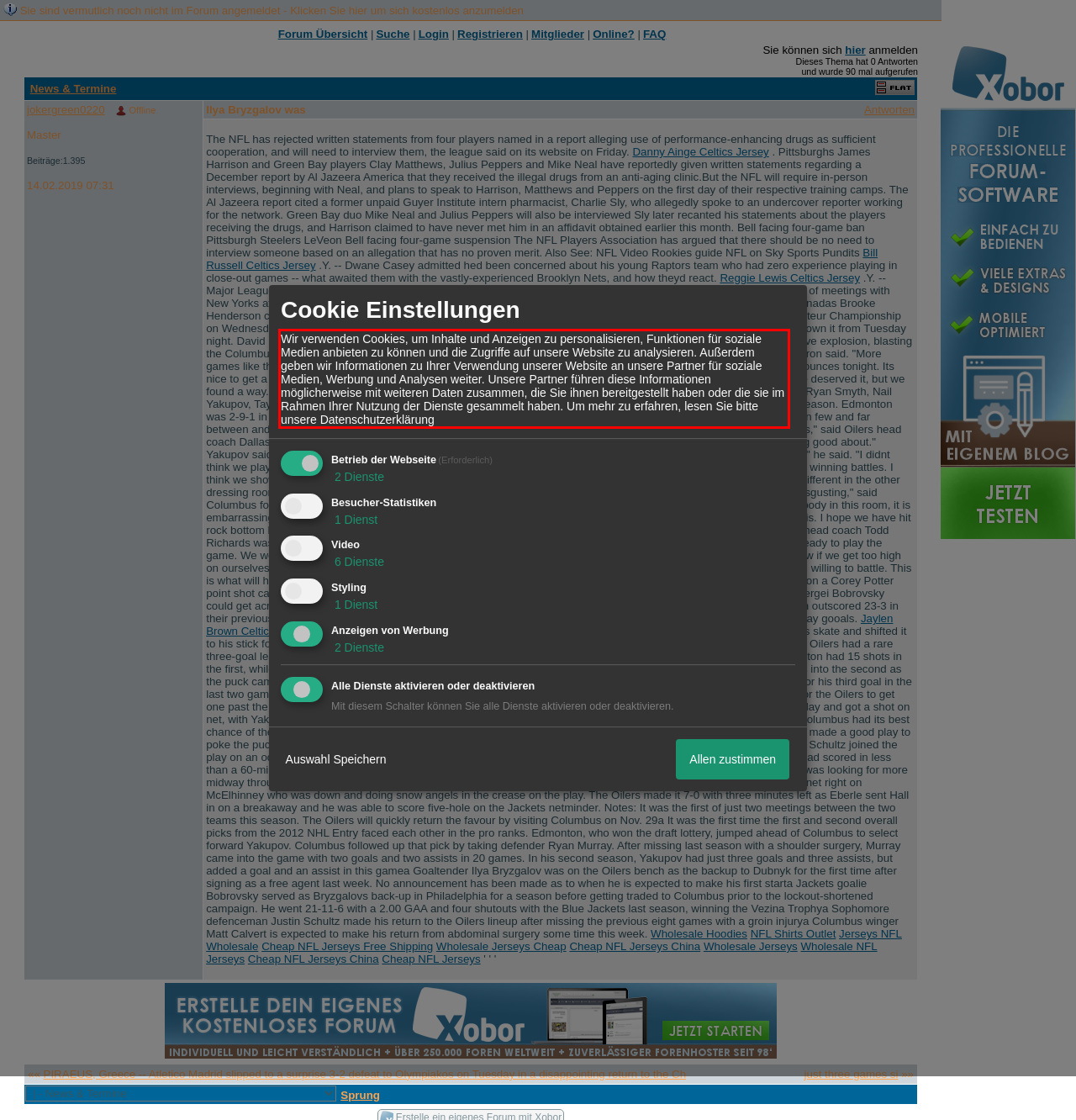Please analyze the screenshot of a webpage and extract the text content within the red bounding box using OCR.

Wir verwenden Cookies, um Inhalte und Anzeigen zu personalisieren, Funktionen für soziale Medien anbieten zu können und die Zugriffe auf unsere Website zu analysieren. Außerdem geben wir Informationen zu Ihrer Verwendung unserer Website an unsere Partner für soziale Medien, Werbung und Analysen weiter. Unsere Partner führen diese Informationen möglicherweise mit weiteren Daten zusammen, die Sie ihnen bereitgestellt haben oder die sie im Rahmen Ihrer Nutzung der Dienste gesammelt haben. Um mehr zu erfahren, lesen Sie bitte unsere Datenschutzerklärung